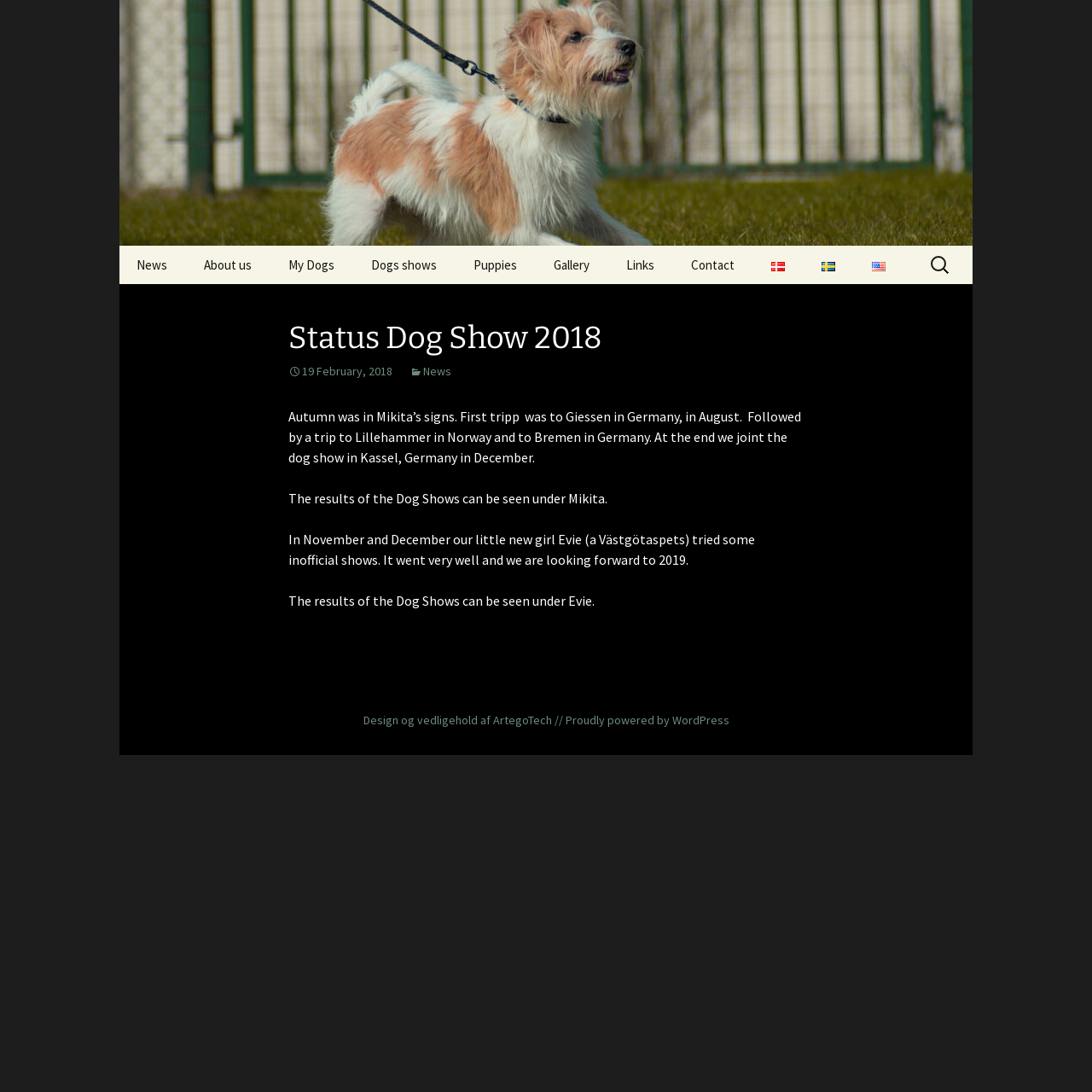Locate the bounding box coordinates of the element that needs to be clicked to carry out the instruction: "Click on the 'News' link". The coordinates should be given as four float numbers ranging from 0 to 1, i.e., [left, top, right, bottom].

[0.109, 0.225, 0.169, 0.26]